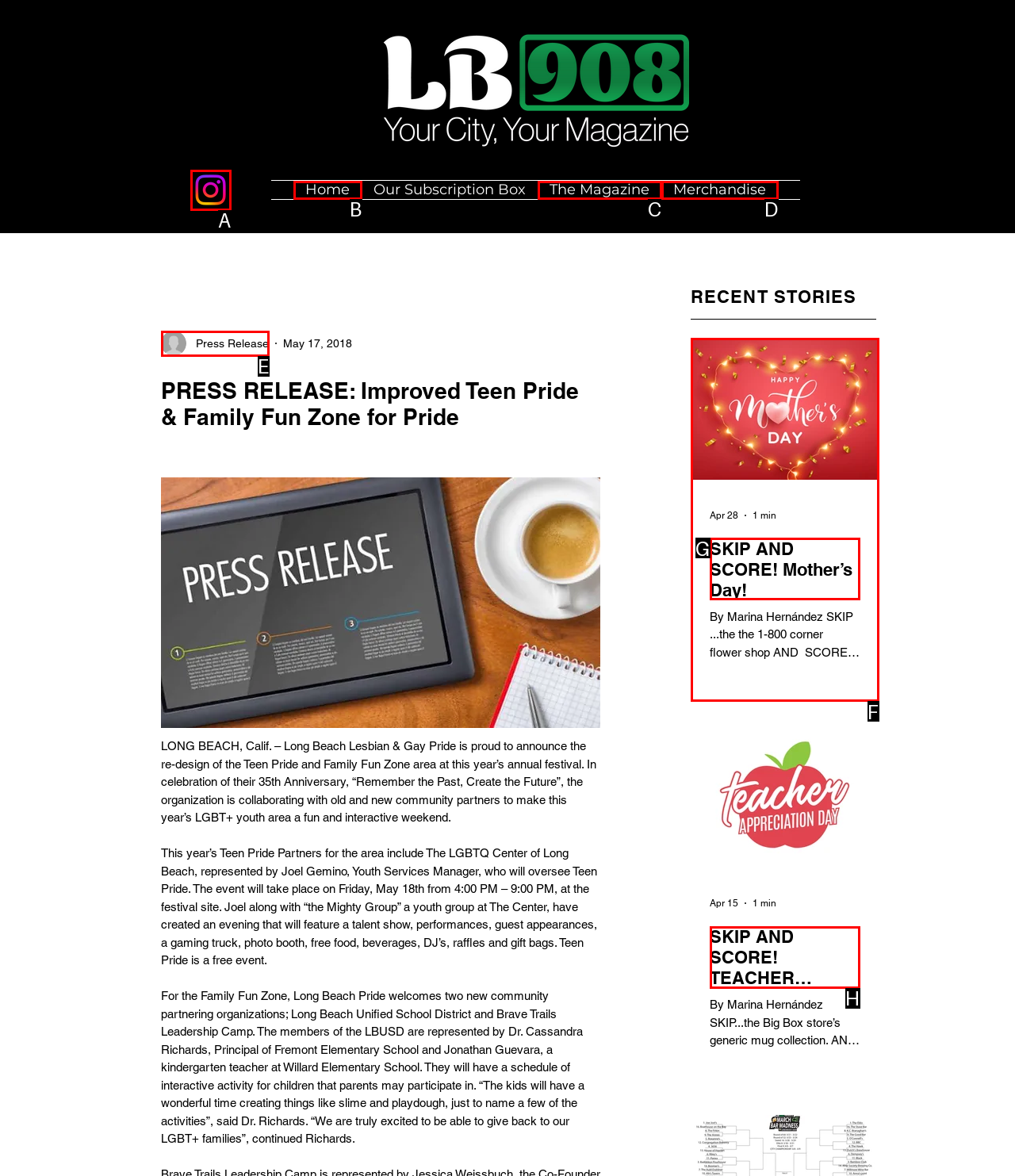Given the description: aria-label="Instagram", identify the corresponding option. Answer with the letter of the appropriate option directly.

A